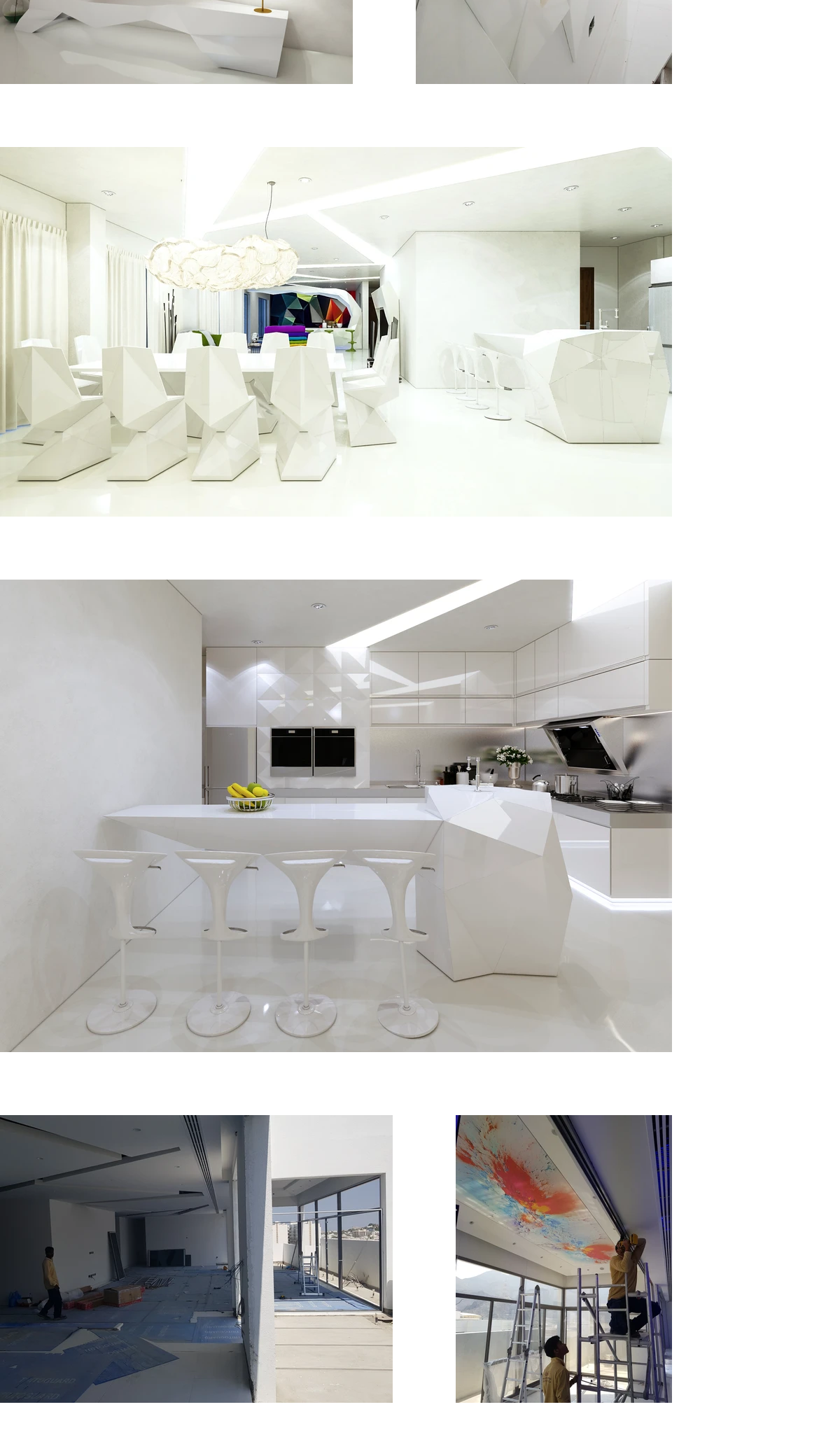What is the subject of the last image?
Please provide a single word or phrase in response based on the screenshot.

Stretch ceiling design